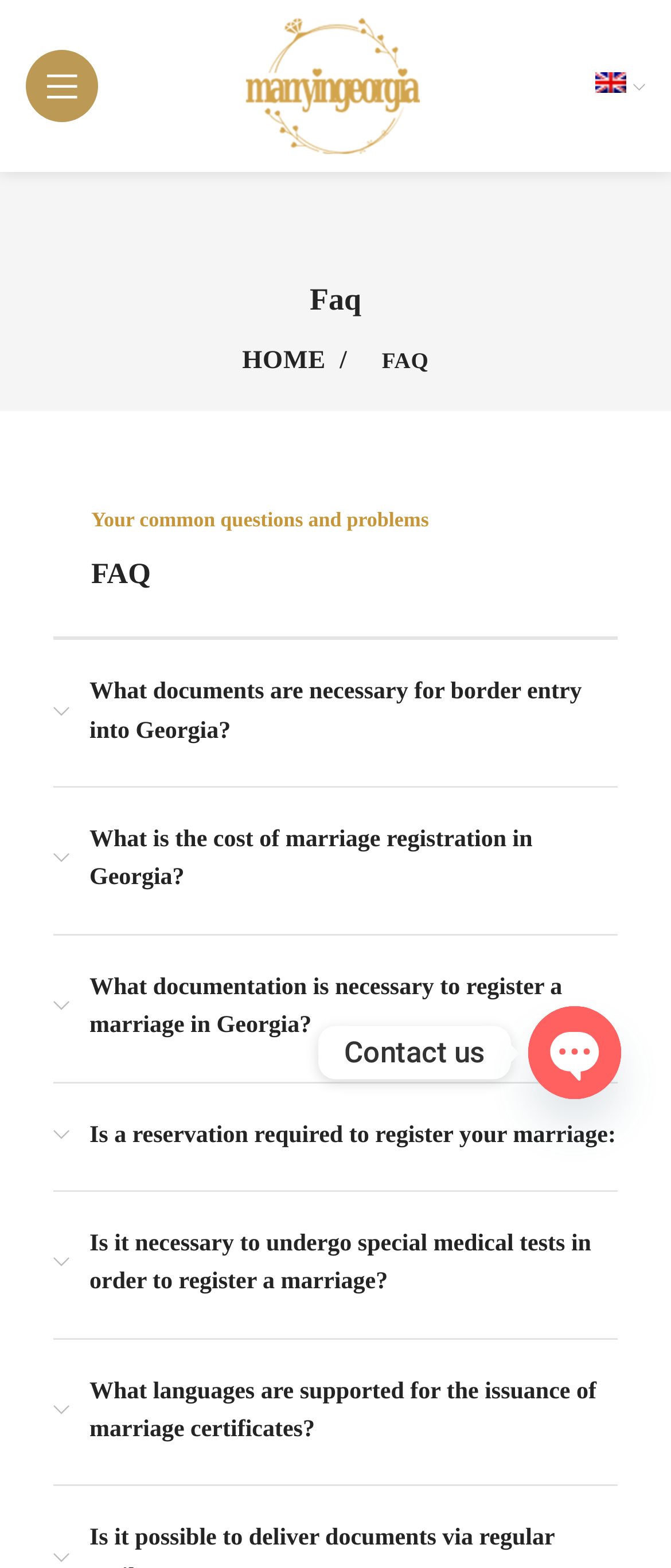Summarize the contents and layout of the webpage in detail.

This webpage is about frequently asked questions (FAQs) regarding marriage registration in Georgia. At the top left, there is a link to open a mobile menu. Next to it, a prominent link "Marry in Georgia" is displayed with an accompanying image. On the top right, a secondary navigation menu is located, which includes a link to switch to the English language, indicated by a flag icon.

Below the top navigation, a heading "Faq" is centered on the page. Underneath, there is a link to the homepage, followed by a static text "FAQ" and a brief description "Your common questions and problems". 

The main content of the page is a list of FAQs, each consisting of a question in a static text format. The questions are related to marriage registration in Georgia, such as required documents, costs, and necessary documentation. These FAQs are arranged vertically, taking up most of the page's content.

At the bottom right, there are links to contact the website through various channels, including phone, WhatsApp, email, SMS, and Telegram, each accompanied by an icon. Next to these links, a button "OPEN CHATY" is displayed, along with an image. Above these contact links, a static text "Contact us" is shown.